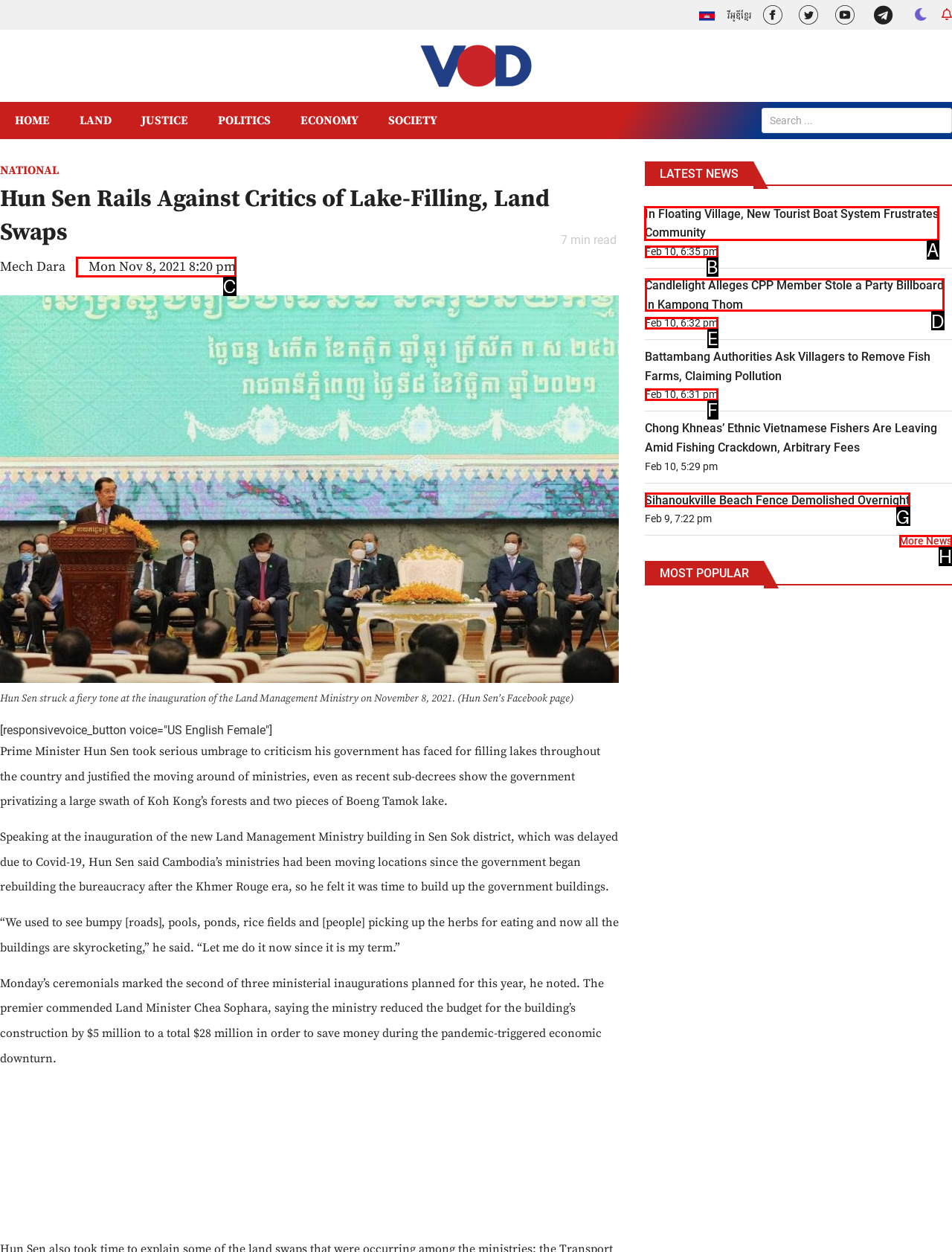Identify the correct UI element to click for this instruction: Open the 'About' page
Respond with the appropriate option's letter from the provided choices directly.

None